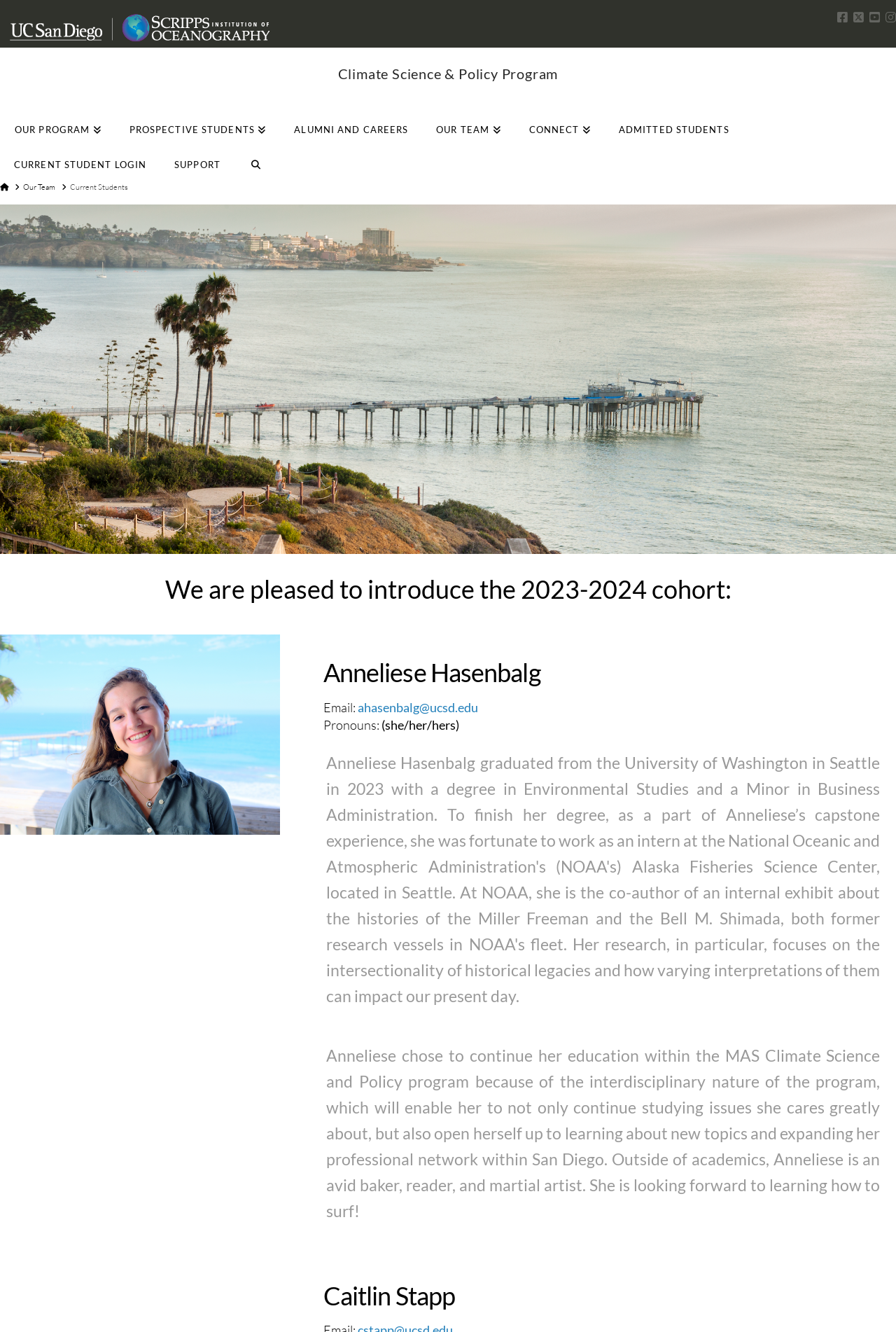Pinpoint the bounding box coordinates for the area that should be clicked to perform the following instruction: "Visit the Climate Science & Policy Program page".

[0.377, 0.05, 0.623, 0.06]